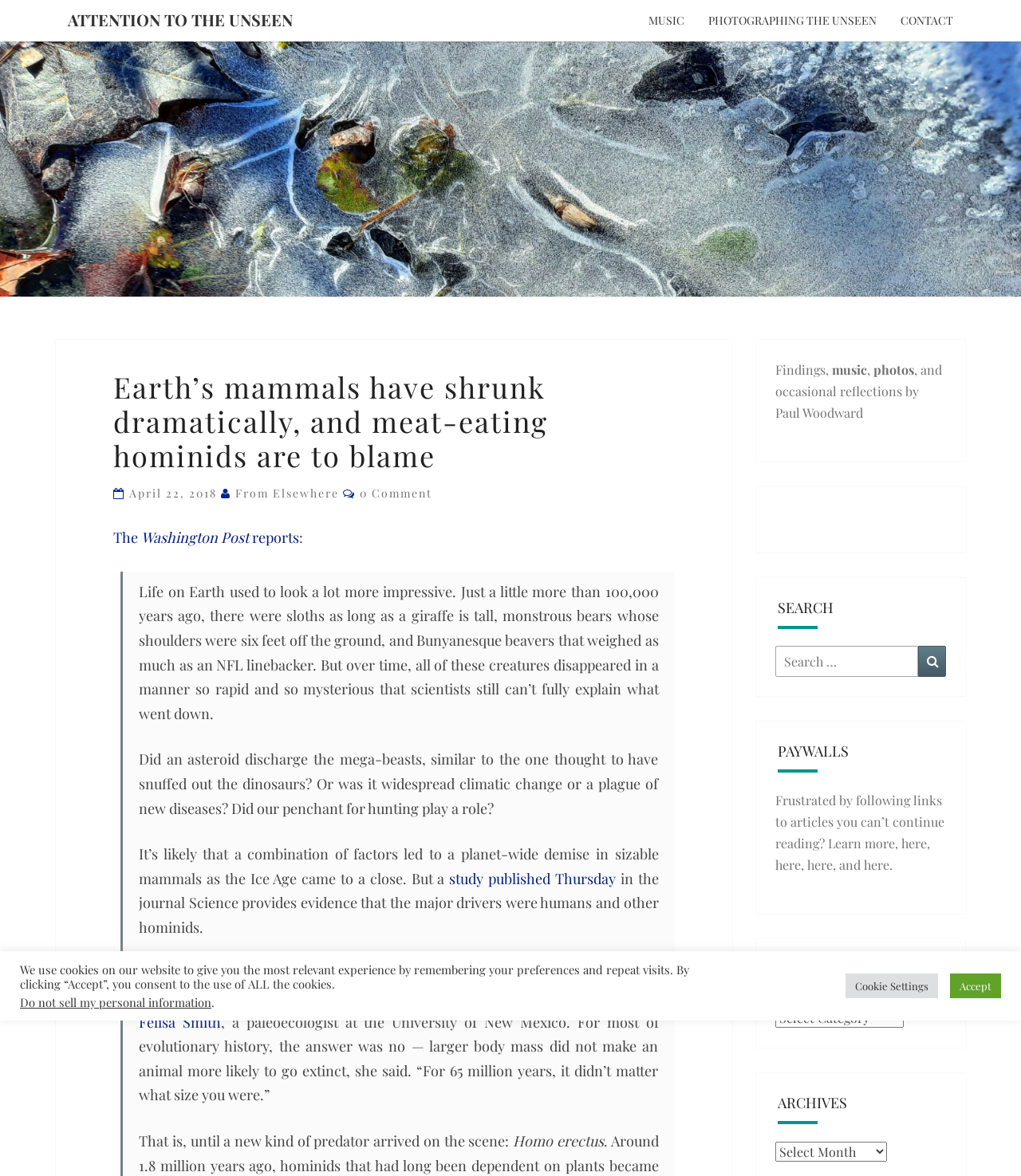Please provide a brief answer to the question using only one word or phrase: 
What is the topic of the article?

Mammals shrinking